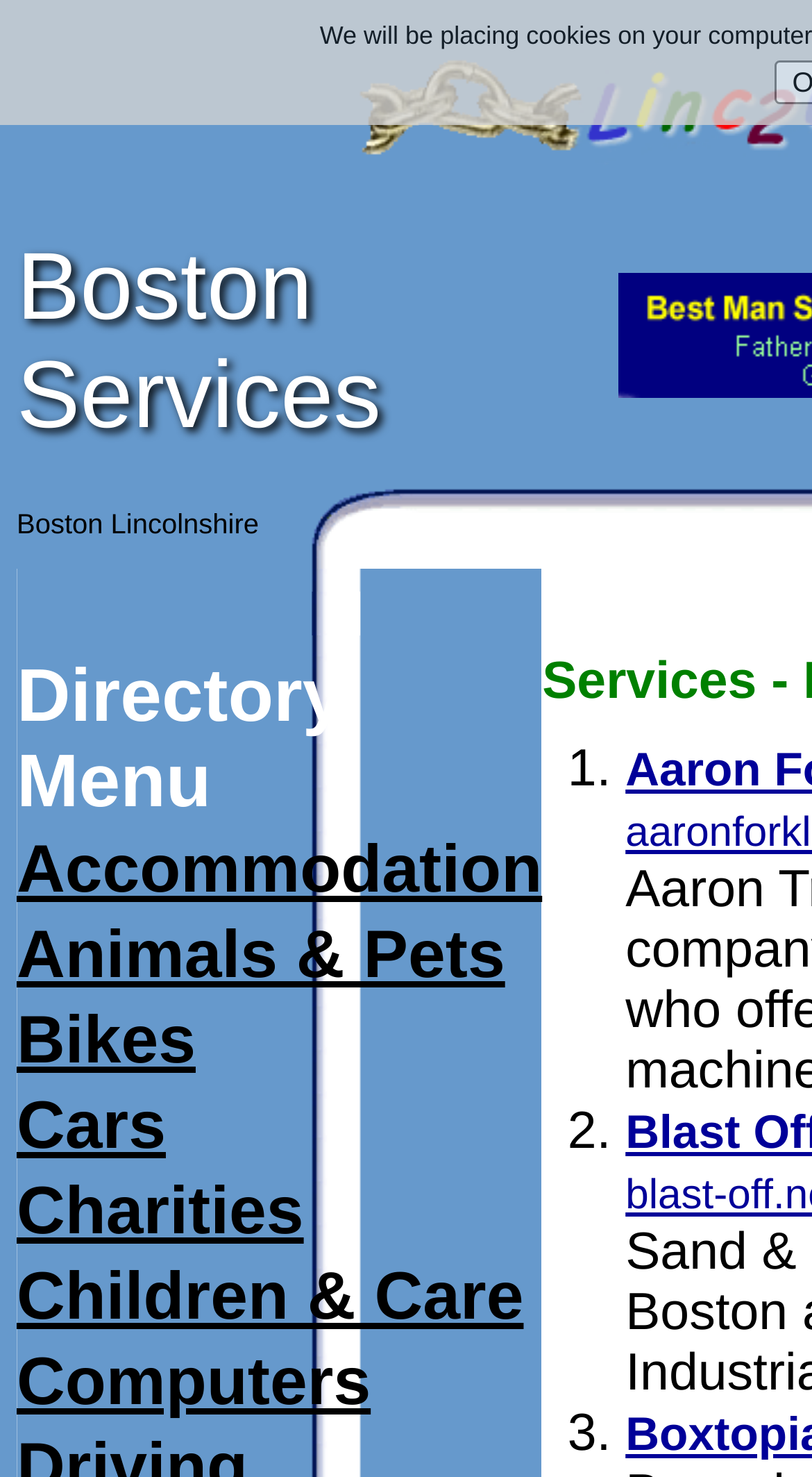How many categories are listed on the webpage?
Provide a detailed answer to the question using information from the image.

The categories are listed as links below the heading 'Boston Services'. By counting the number of links, we can find that there are 8 categories listed, which are 'Accommodation', 'Animals & Pets', 'Bikes', 'Cars', 'Charities', 'Children & Care', and 'Computers'.